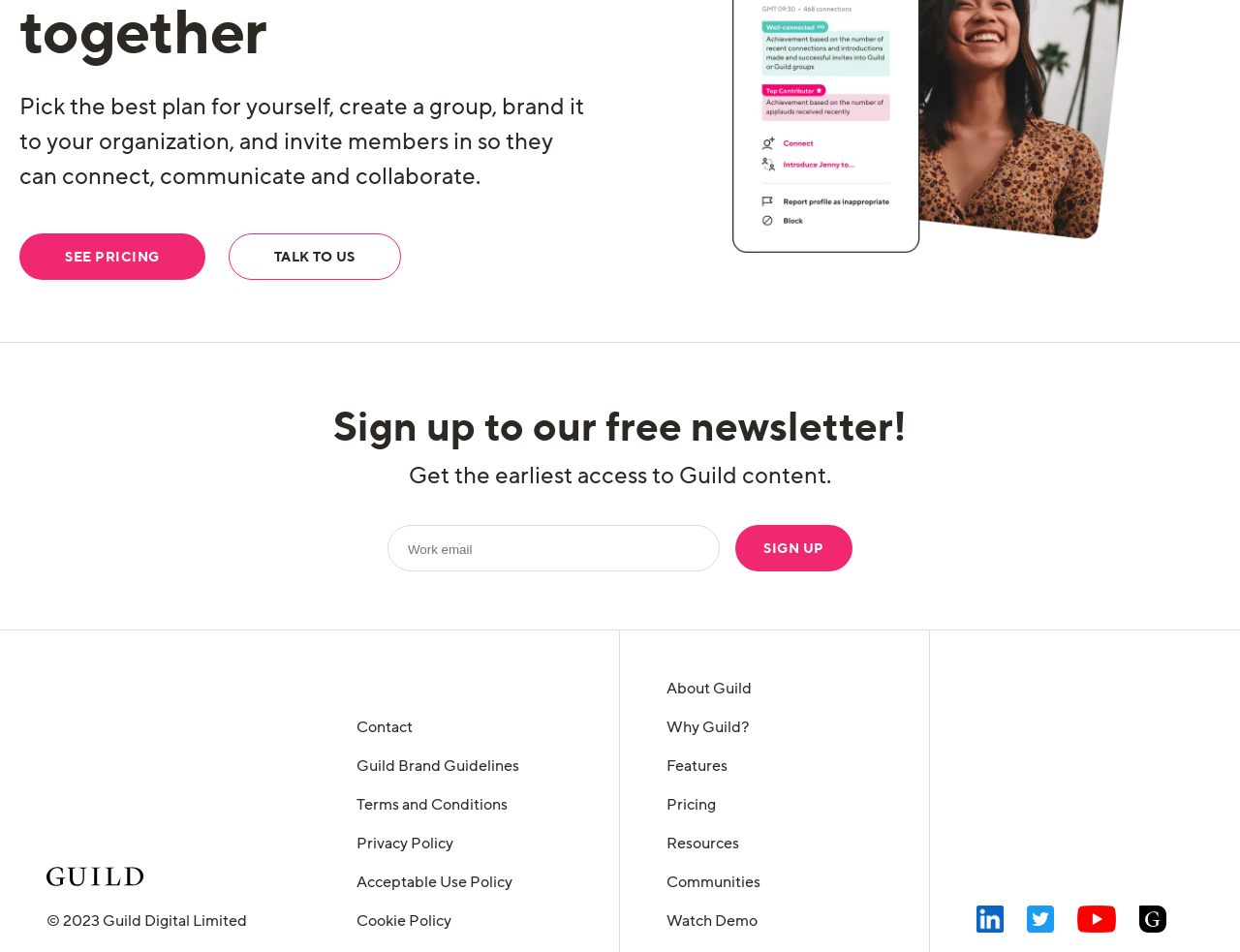Observe the image and answer the following question in detail: What are the social media platforms linked at the bottom of the page?

The links at the bottom of the page, with icons, are linked to social media platforms. The icons are identified as 'linkedin icon', 'twitter icon', 'youtube icon', and 'guild icon', respectively. These links likely allow users to access the organization's social media profiles.